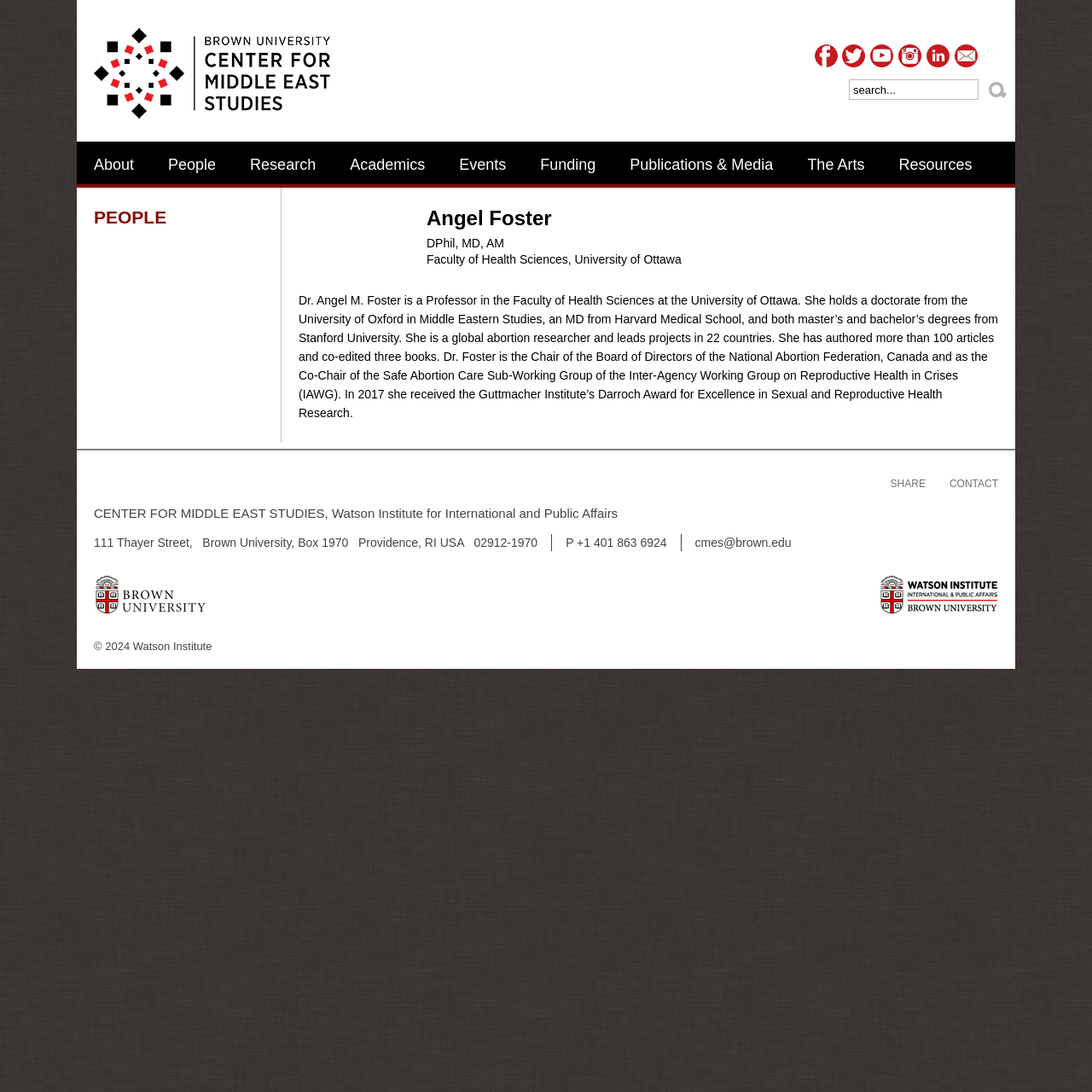How many links are in the top navigation menu?
Answer the question with a thorough and detailed explanation.

I counted the links in the top navigation menu, which are 'About', 'People', 'Research', 'Academics', 'Events', 'Funding', 'Publications & Media', 'The Arts', 'Resources', and found that there are 12 links in total.